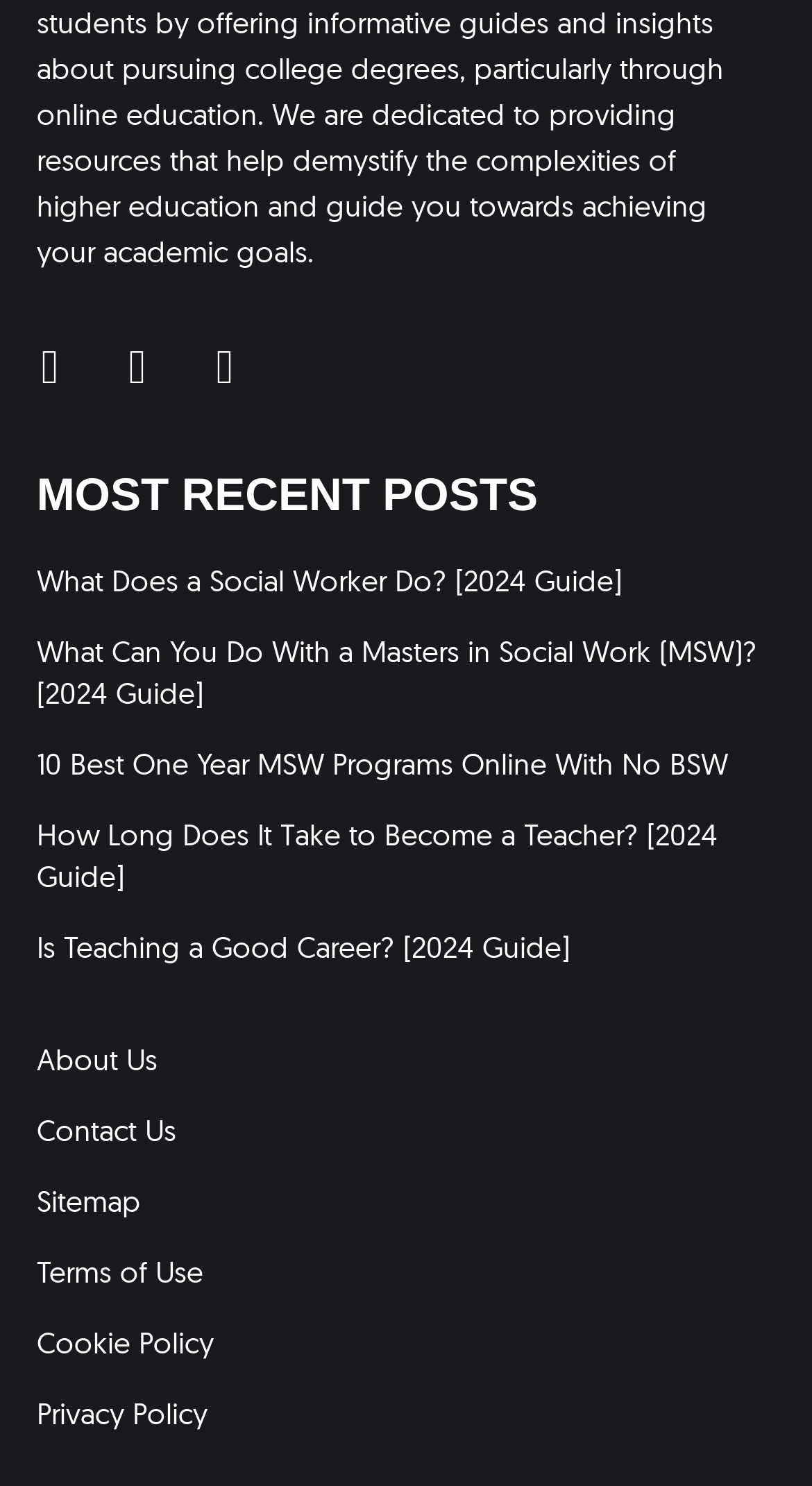Provide the bounding box coordinates for the specified HTML element described in this description: "Sitemap". The coordinates should be four float numbers ranging from 0 to 1, in the format [left, top, right, bottom].

[0.045, 0.795, 0.173, 0.821]